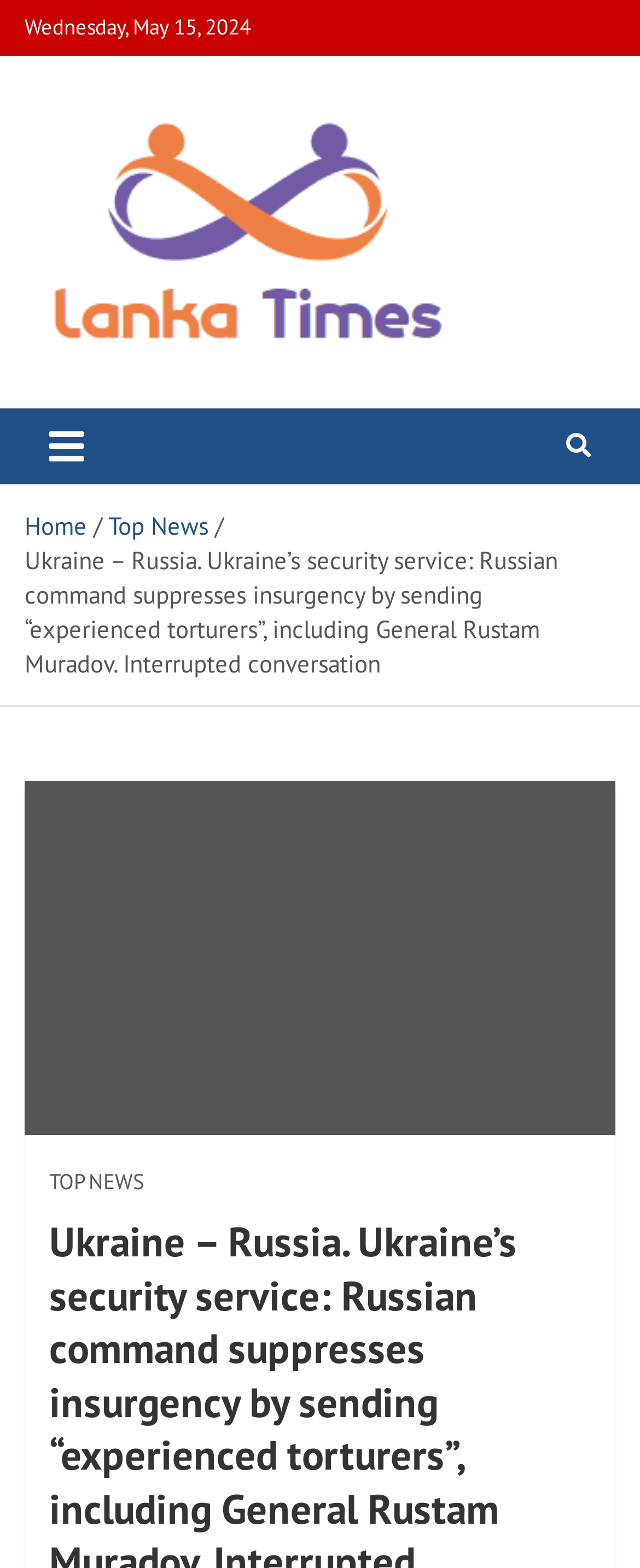Describe every aspect of the webpage comprehensively.

The webpage appears to be a news article page from Lanka Times, with a focus on a specific news story. At the top left of the page, there is a date displayed, "Wednesday, May 15, 2024". Next to the date, there is a link to the Lanka Times website, accompanied by a logo image. Below the date and logo, there is a heading that also reads "Lanka Times".

To the right of the heading, there is a text that says "Complete Lanka News World". A toggle navigation button is located below, which is currently not expanded. A navigation bar, labeled as "Breadcrumbs", is situated below the toggle button. The navigation bar contains links to "Home" and "Top News", as well as a static text that summarizes the news article.

The main content of the news article is displayed below the navigation bar. The article's title is "Ukraine – Russia. Ukraine’s security service: Russian command suppresses insurgency by sending “experienced torturers”, including General Rustam Muradov. Interrupted conversation". Below the title, there is a figure or image, which takes up a significant portion of the page.

At the bottom of the page, there is another link to "TOP NEWS", which is likely a section or category of news articles. Overall, the webpage is focused on presenting a single news article, with supporting elements such as navigation and branding.